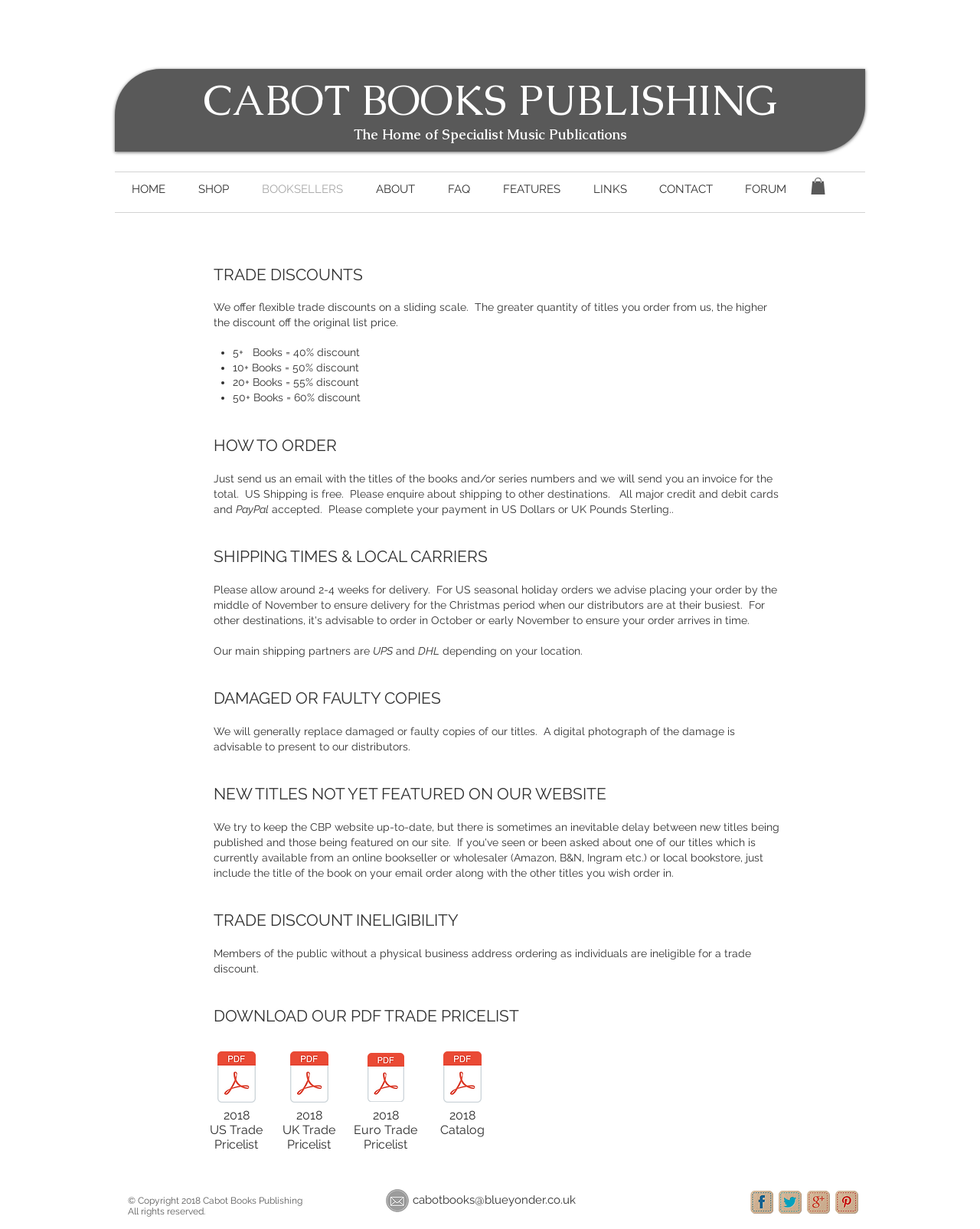Given the webpage screenshot and the description, determine the bounding box coordinates (top-left x, top-left y, bottom-right x, bottom-right y) that define the location of the UI element matching this description: title="CBP Catalogue 2018 PDF.pdf"

[0.448, 0.848, 0.495, 0.907]